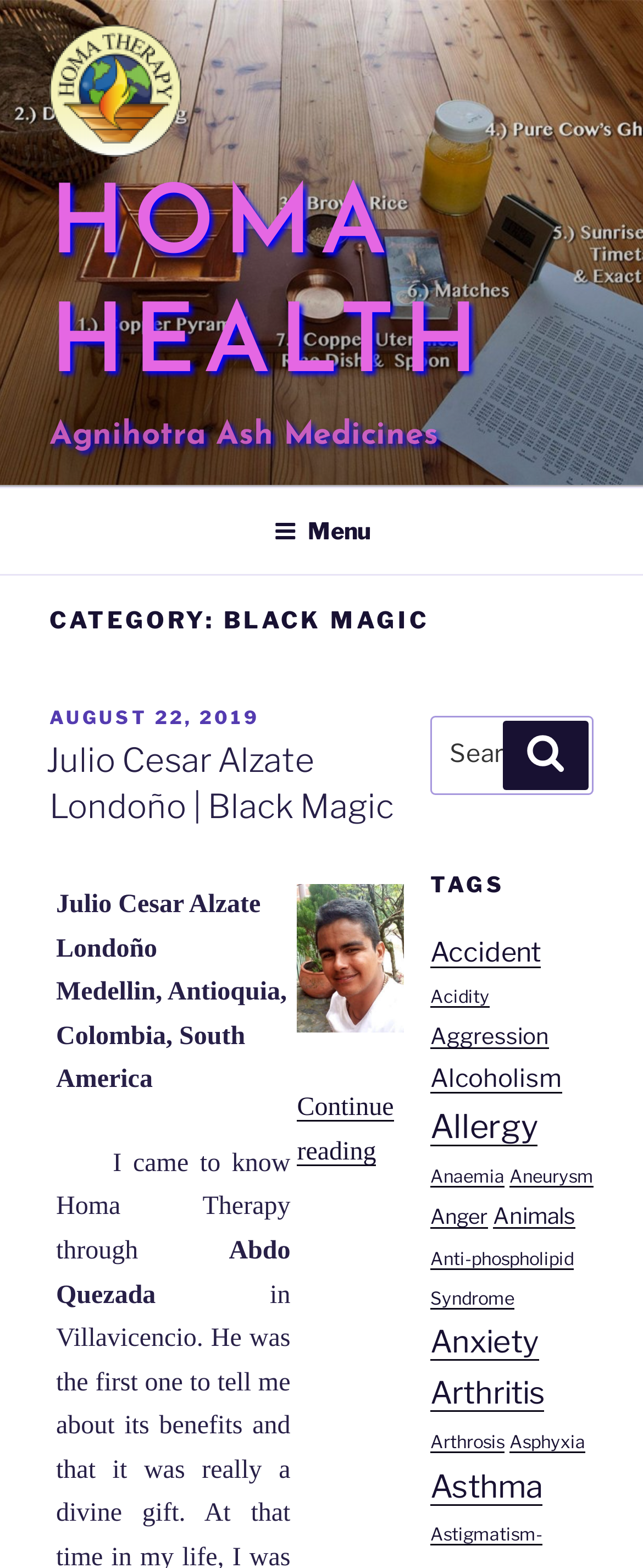Calculate the bounding box coordinates for the UI element based on the following description: "August 22, 2019August 22, 2019". Ensure the coordinates are four float numbers between 0 and 1, i.e., [left, top, right, bottom].

[0.077, 0.451, 0.405, 0.465]